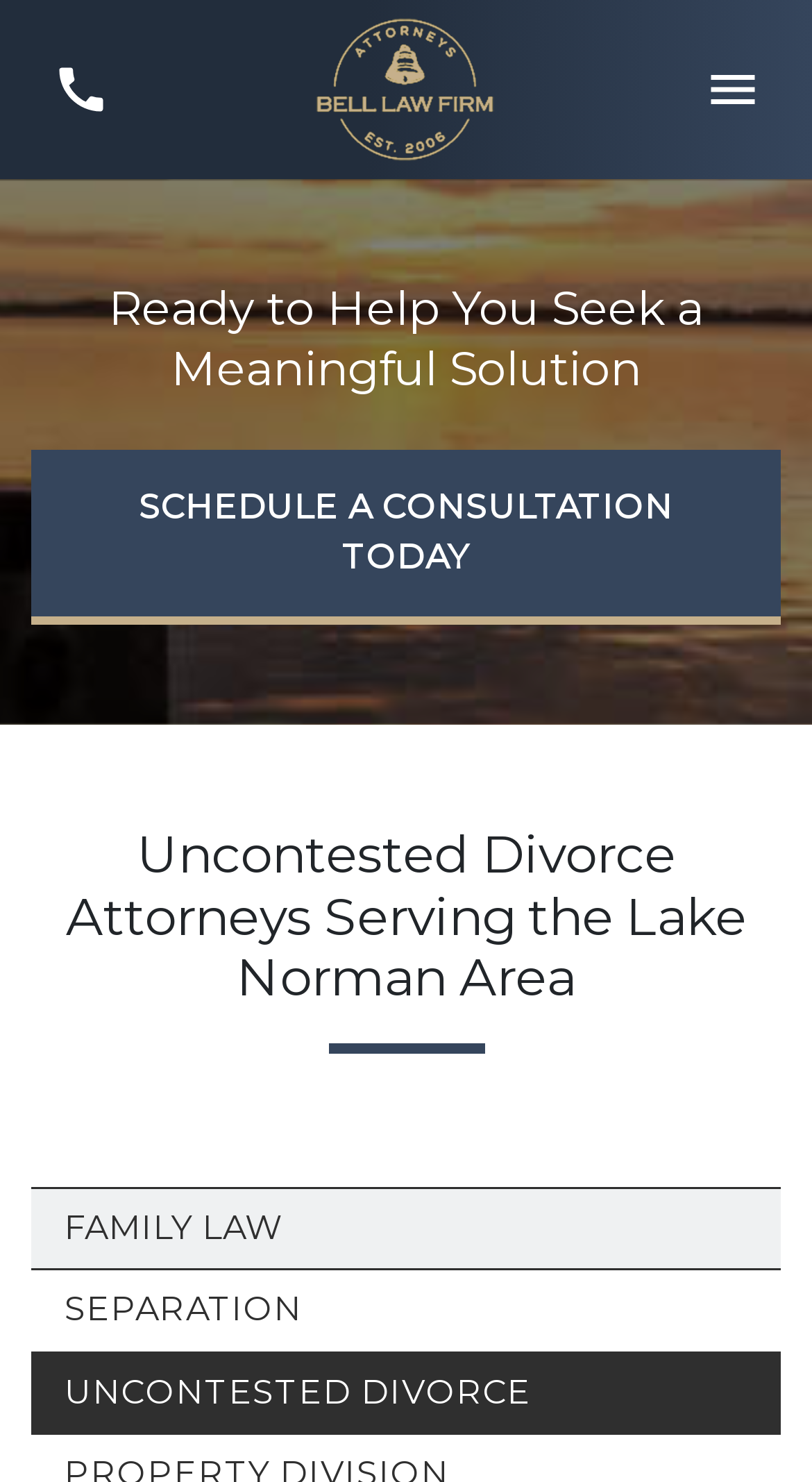Provide a short, one-word or phrase answer to the question below:
What is the phone number to call the attorney?

(704) 992-1590